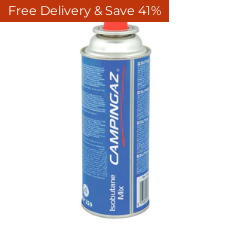Give a thorough explanation of the image.

The image depicts a Campingaz CP250 Gas Cartridge, showcasing its sleek metallic design with a prominent blue color and a red nozzle. This gas cartridge is essential for camping, outdoor cooking, and other recreational activities that require portable fuel. The label is clearly marked with the Campingaz logo, ensuring it is easily recognizable for users familiar with outdoor equipment. Above the product, a bold promotional banner highlights "Free Delivery & Save 41%," indicating a significant discount and an incentive for potential buyers. This image effectively captures the product's branding while also emphasizing the current offer, making it an appealing choice for outdoor enthusiasts.